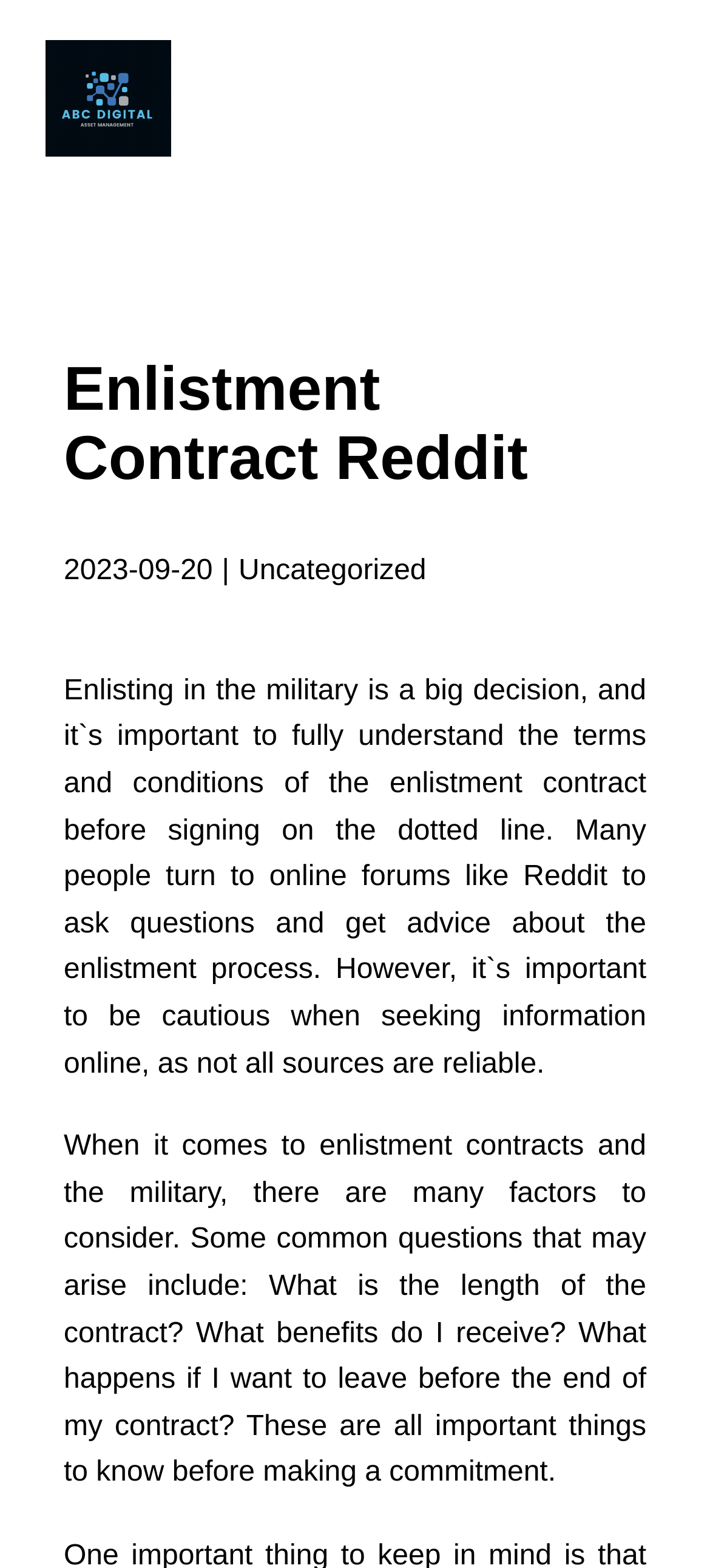What online forum is mentioned in the article?
Can you give a detailed and elaborate answer to the question?

The online forum mentioned in the article is Reddit, which is mentioned in the static text element as a platform where people turn to ask questions and get advice about the enlistment process.